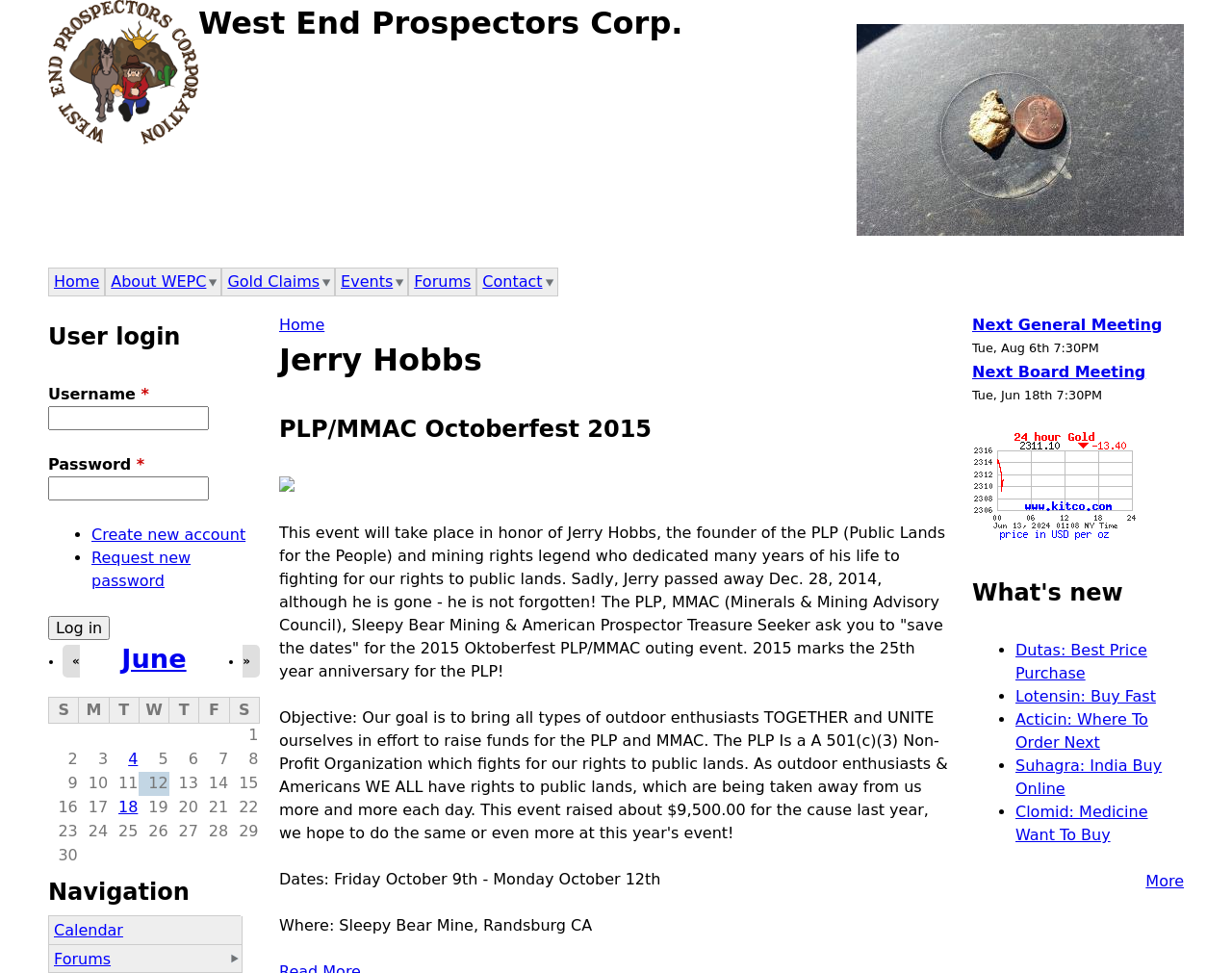What is the location of the Sleepy Bear Mine?
Give a detailed explanation using the information visible in the image.

The webpage mentions that the Sleepy Bear Mine is located in Randsburg, California.